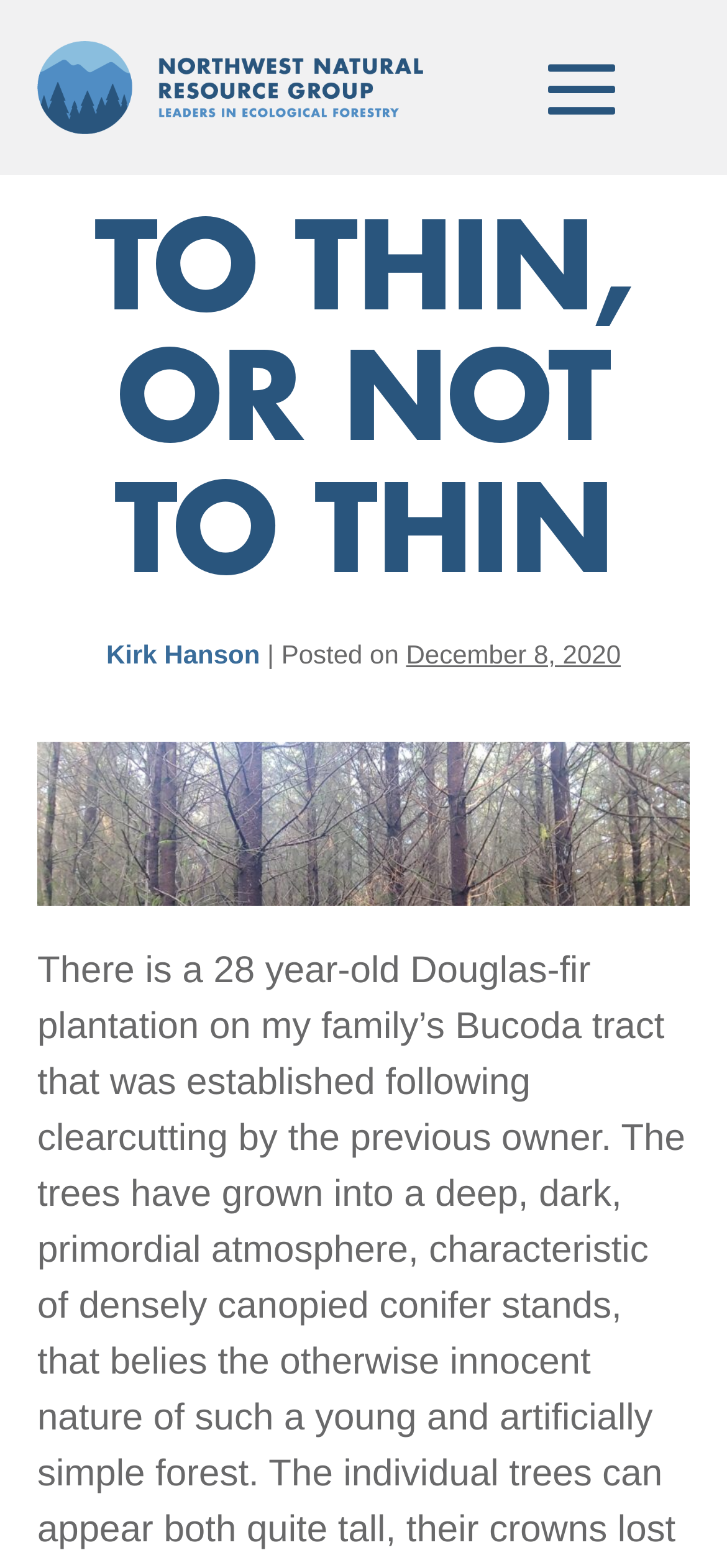Based on the image, please respond to the question with as much detail as possible:
What is the type of the image at the top?

I found the image at the top by looking at the top section of the webpage, where I saw an image element with the text 'Northwest Natural Resource Group', which is likely a logo of the organization.